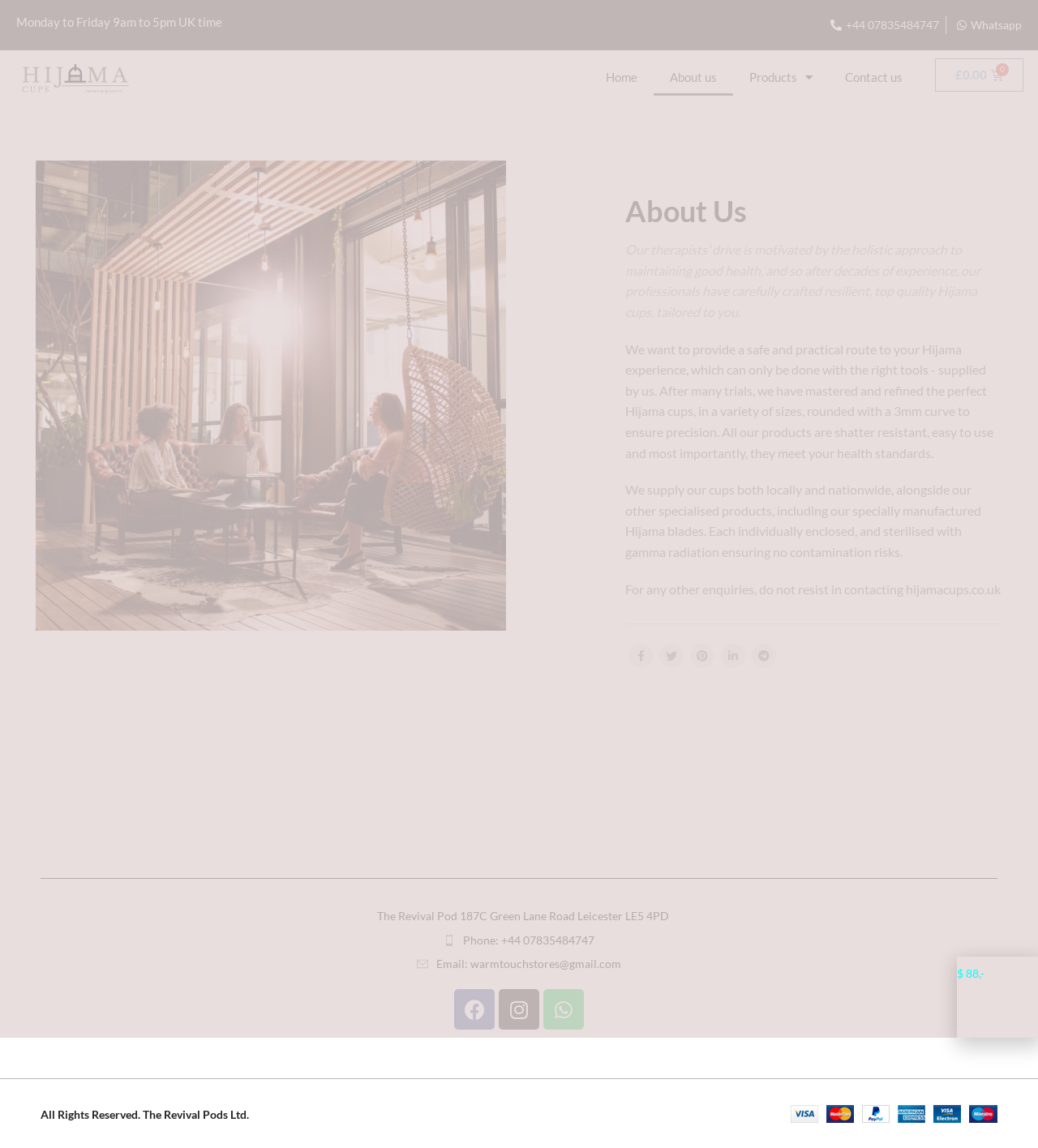What is the purpose of the company?
Using the image as a reference, give an elaborate response to the question.

I found the purpose of the company by reading the static text elements that describe the company's mission and products, which mention Hijama cups and the company's goal of providing a safe and practical route to Hijama experience.